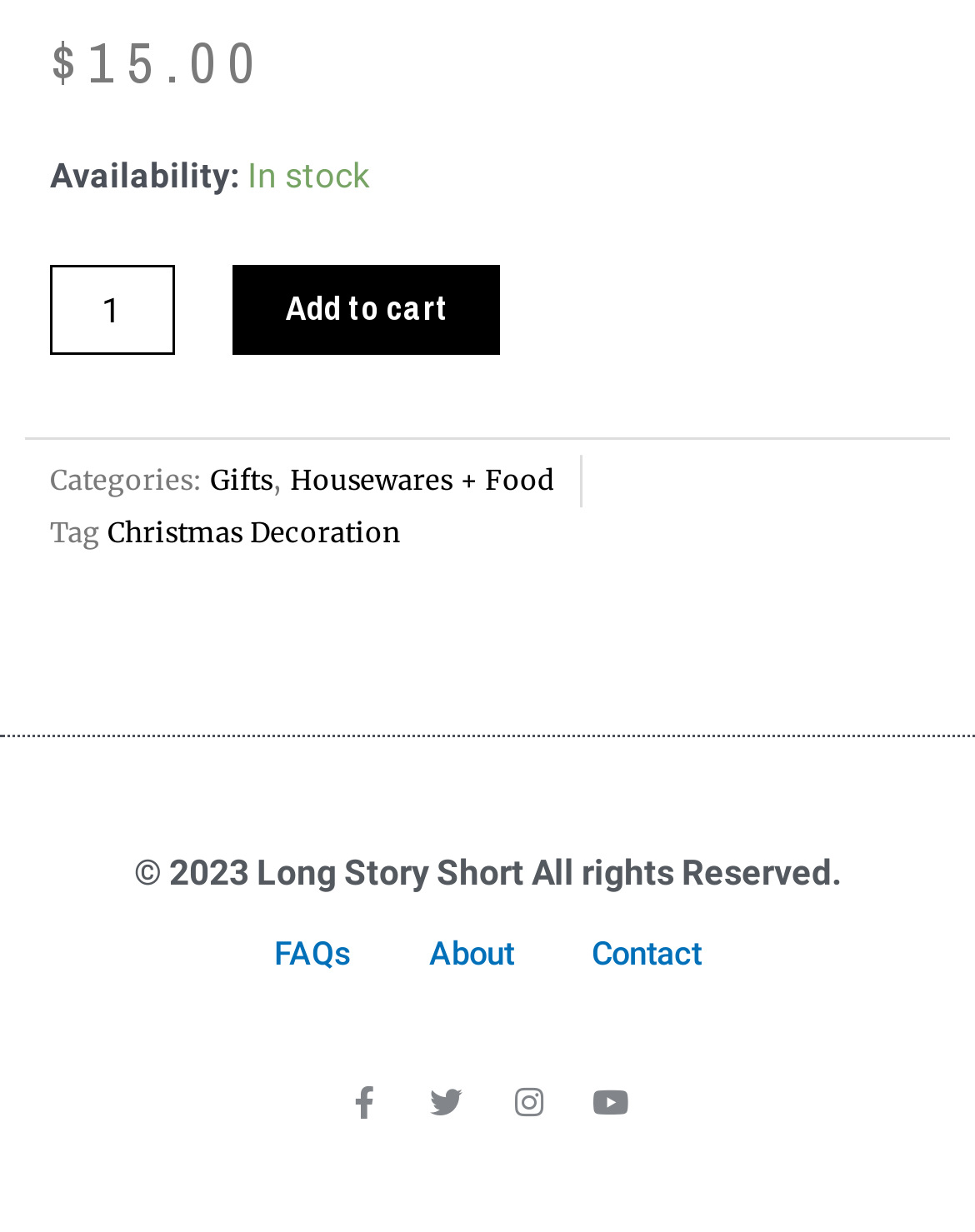Based on the visual content of the image, answer the question thoroughly: Is the product in stock?

The availability of the product is indicated as 'In stock' below the price, which means the product is currently available for purchase.